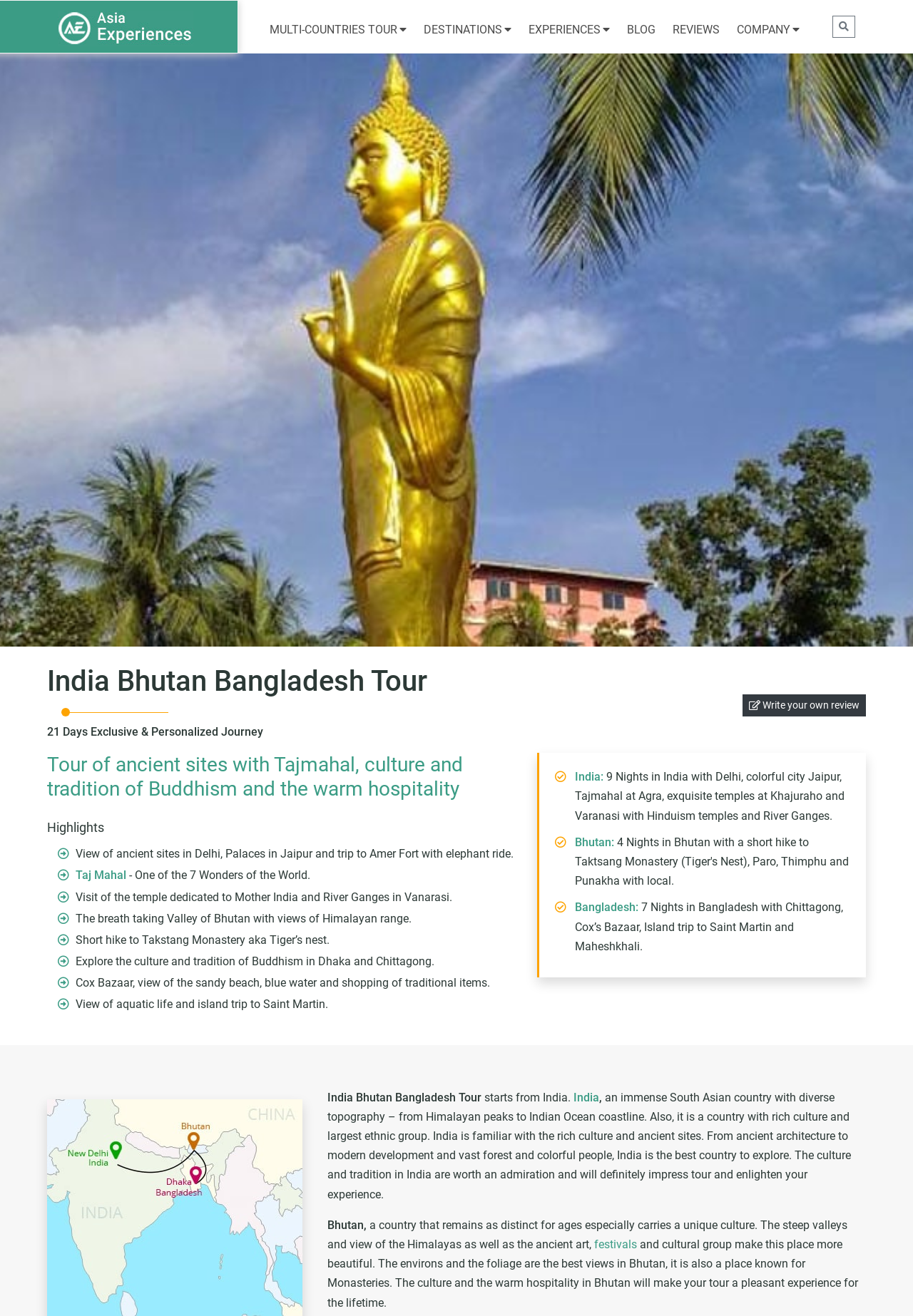How many countries are visited in this tour?
Look at the webpage screenshot and answer the question with a detailed explanation.

The number of countries visited in this tour can be determined by looking at the text 'India:', 'Bhutan:', and 'Bangladesh:' which indicates that three countries are visited in this tour.